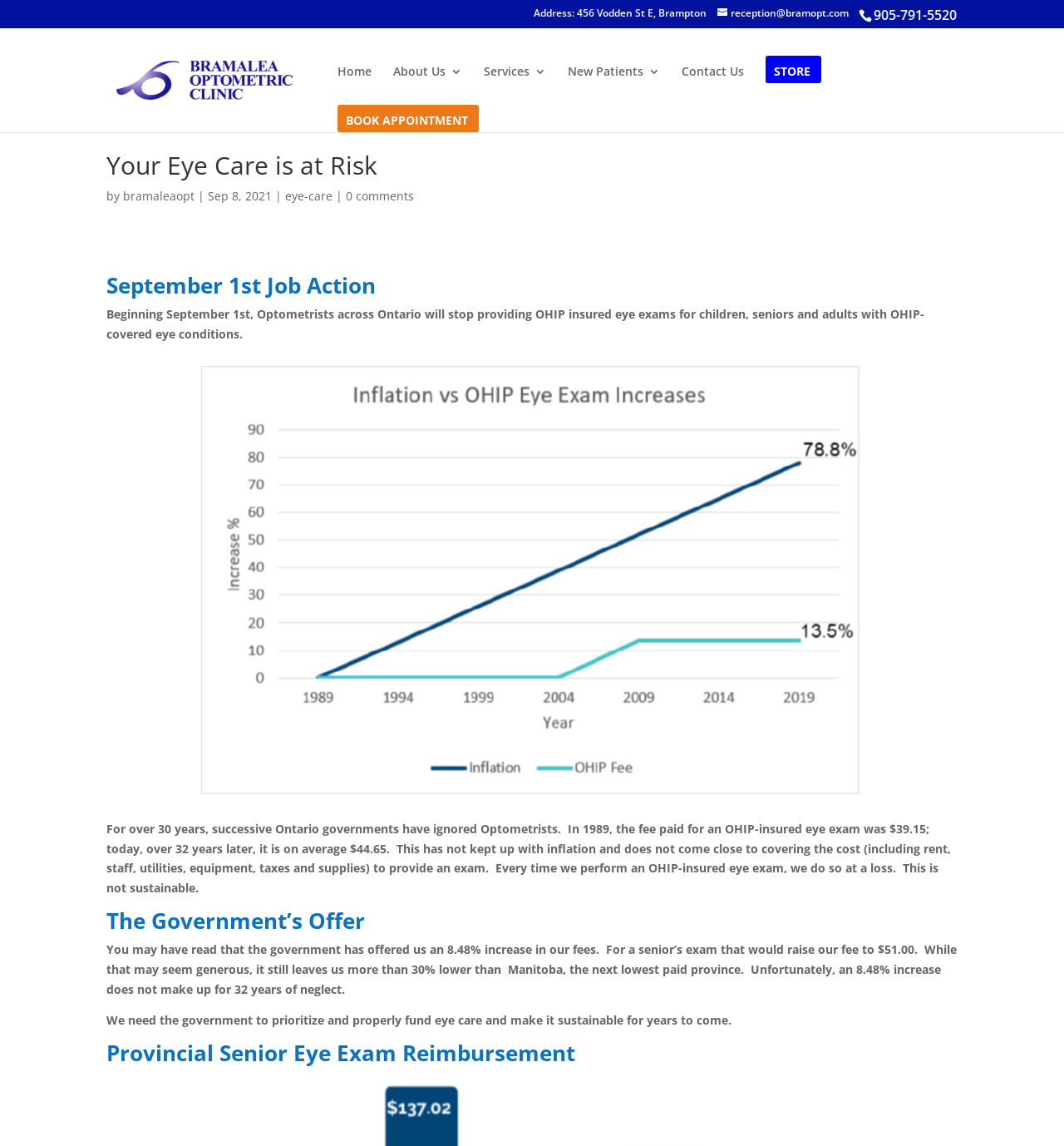Please specify the bounding box coordinates of the region to click in order to perform the following instruction: "Check the 'STORE' link".

[0.727, 0.057, 0.762, 0.091]